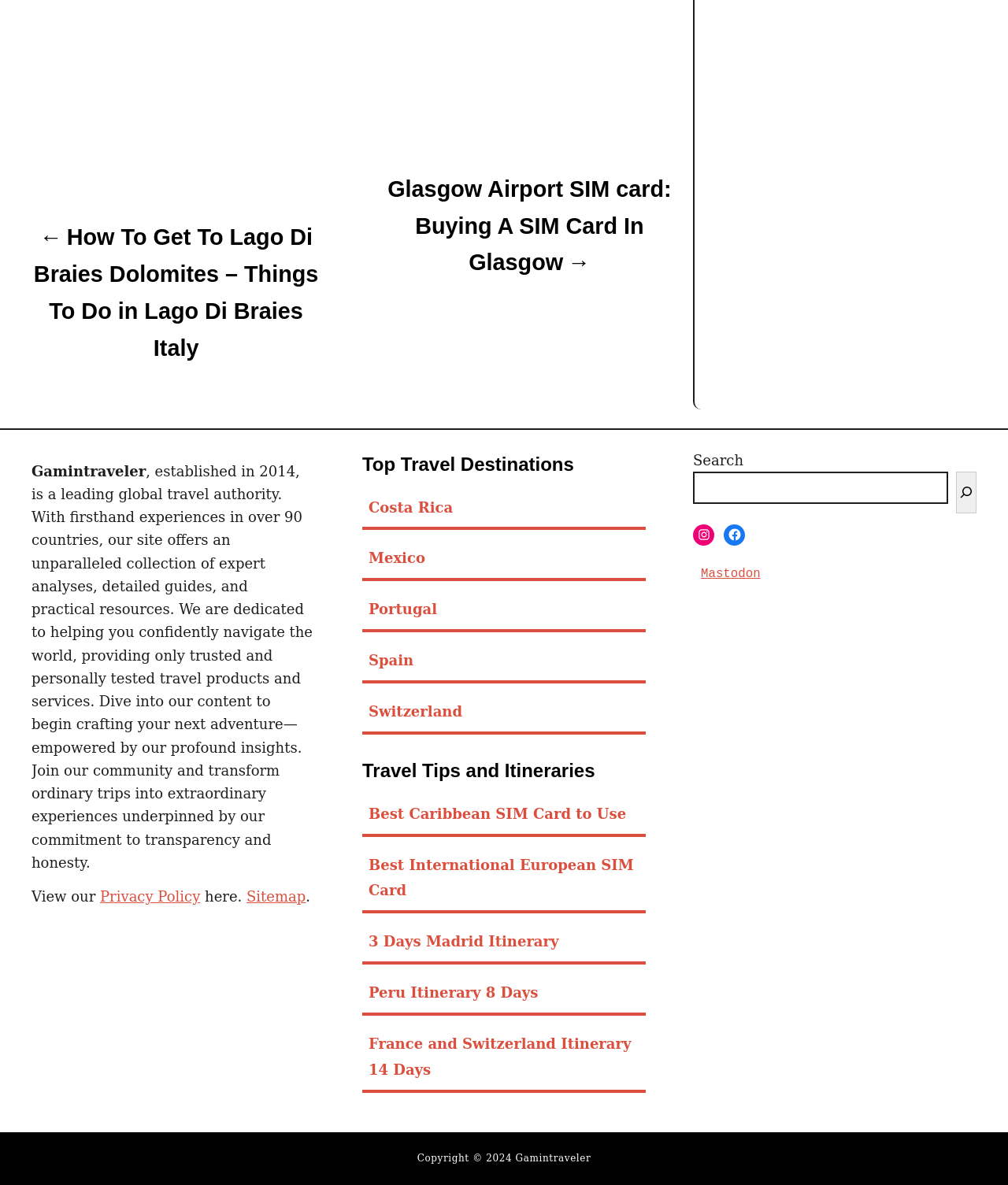Please identify the bounding box coordinates of the clickable area that will allow you to execute the instruction: "Explore Costa Rica travel guide".

[0.359, 0.436, 0.641, 0.471]